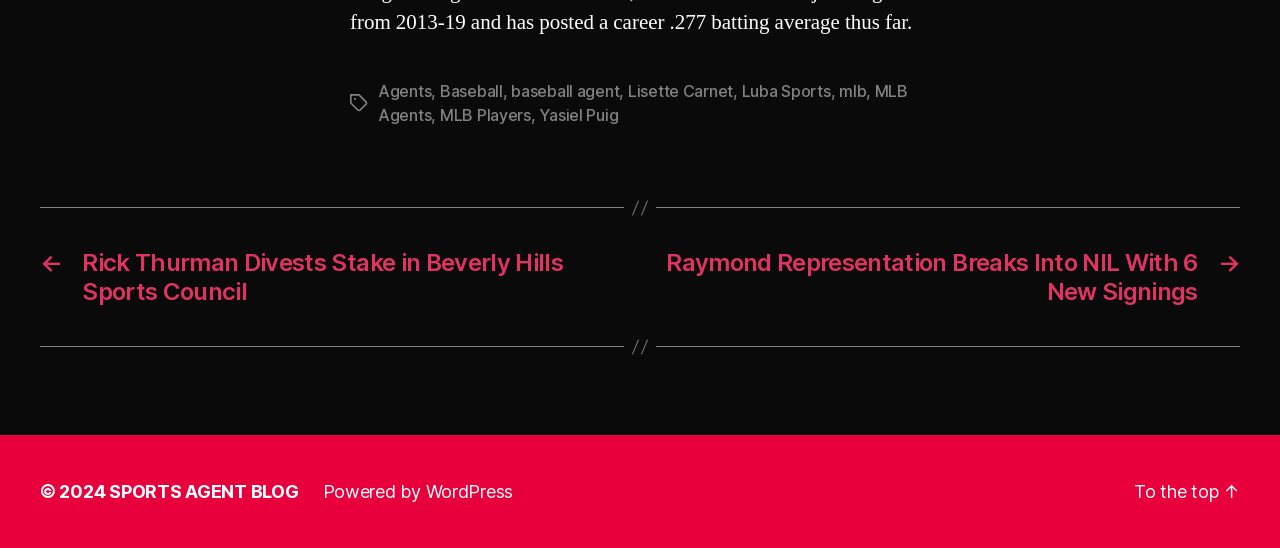Find the bounding box coordinates of the clickable region needed to perform the following instruction: "Write a comment". The coordinates should be provided as four float numbers between 0 and 1, i.e., [left, top, right, bottom].

None